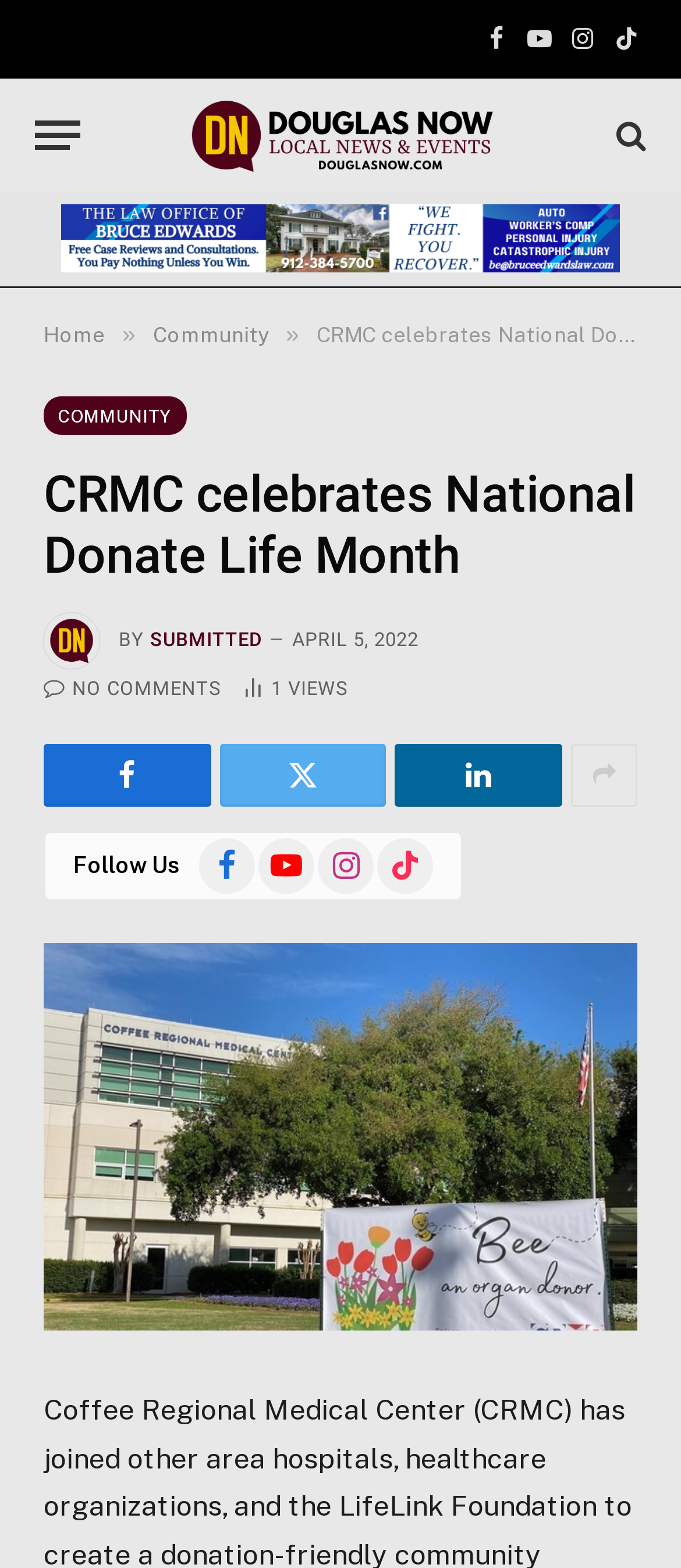Please locate the bounding box coordinates of the element that should be clicked to complete the given instruction: "Follow us on YouTube".

[0.379, 0.534, 0.462, 0.57]